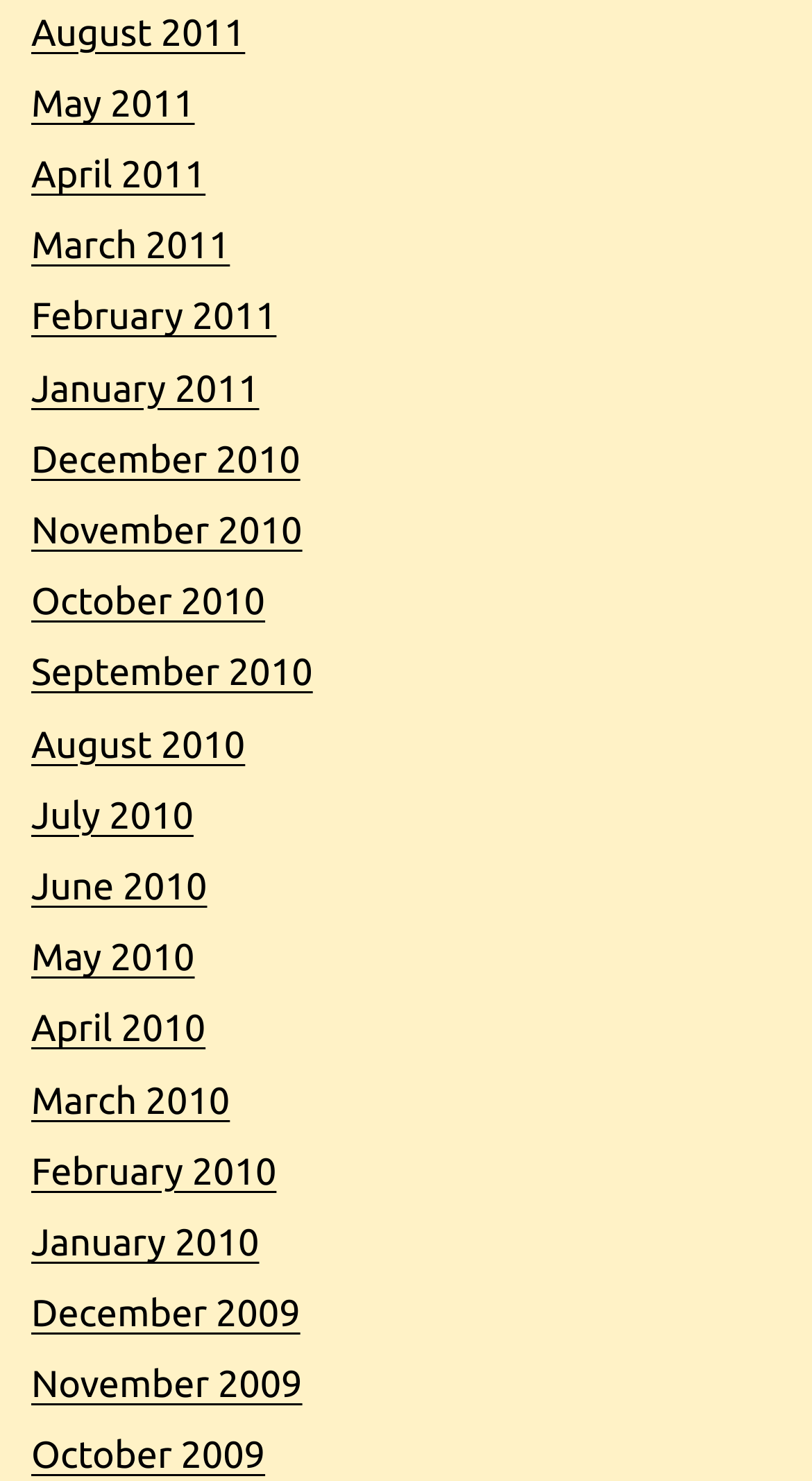Are the months listed in chronological order?
Offer a detailed and exhaustive answer to the question.

I examined the list of links and found that the months are listed in chronological order, from latest to earliest, with the most recent month at the top and the earliest month at the bottom.